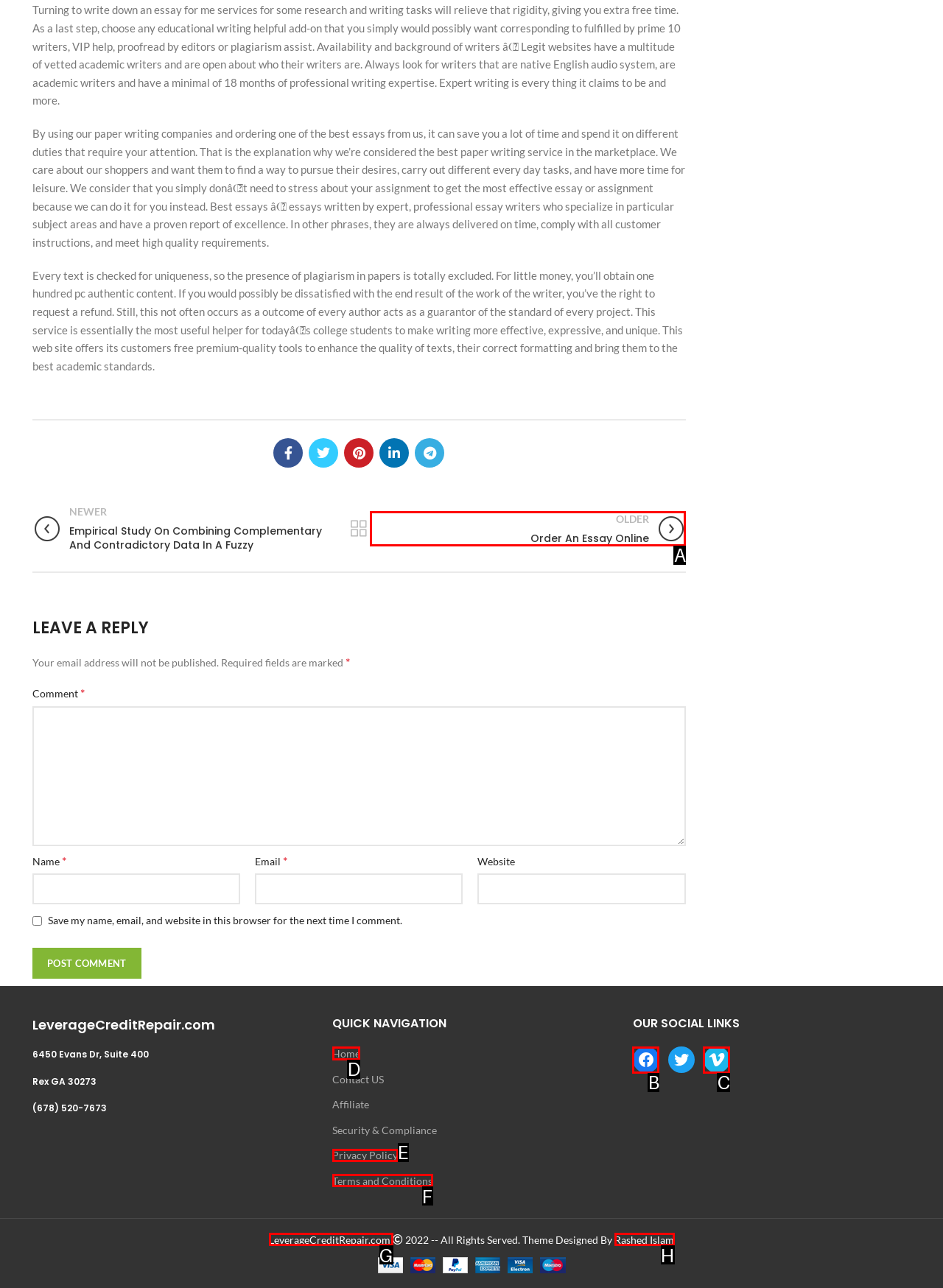Tell me the letter of the correct UI element to click for this instruction: Click the Home link. Answer with the letter only.

D